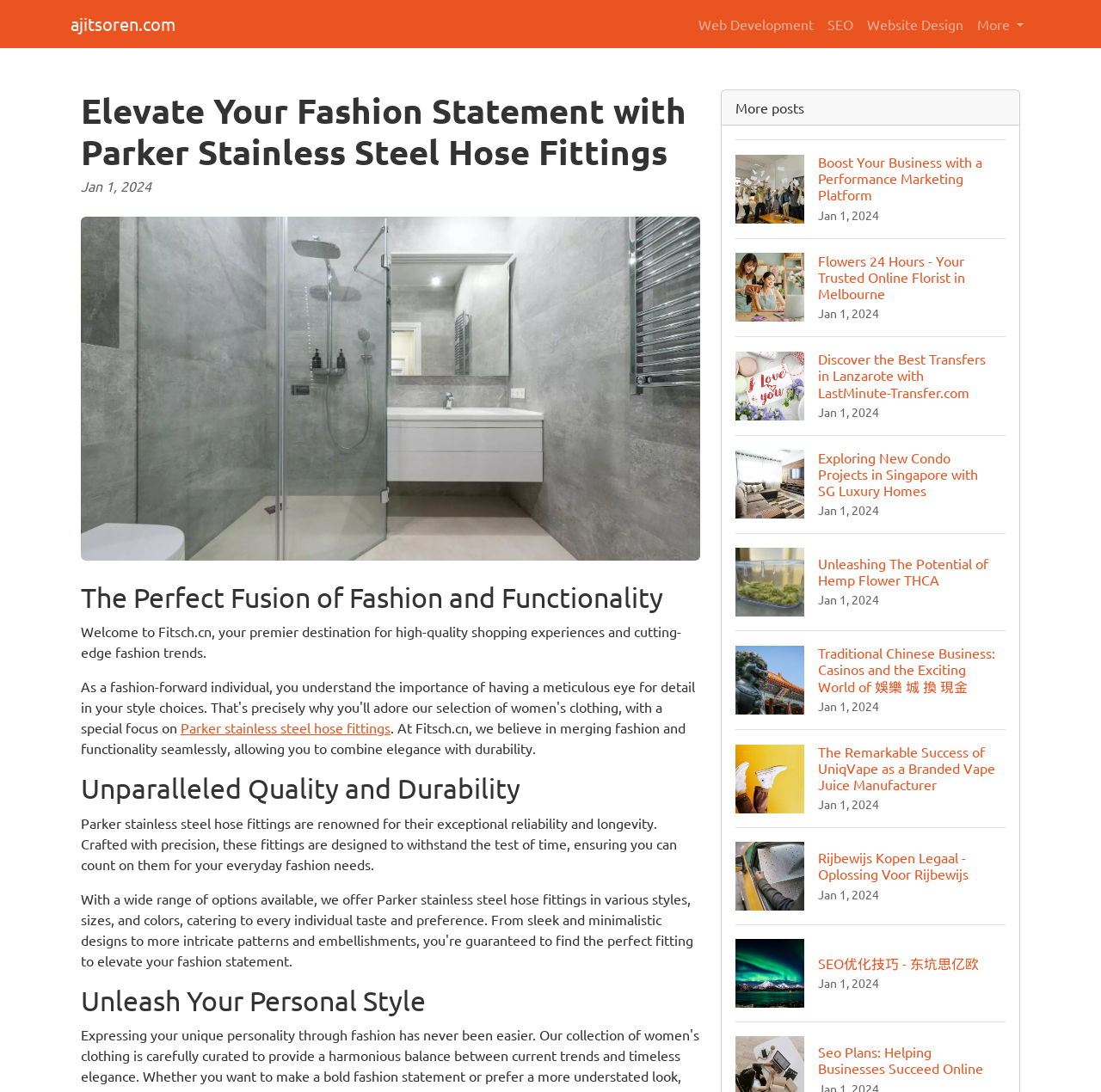Your task is to extract the text of the main heading from the webpage.

Elevate Your Fashion Statement with Parker Stainless Steel Hose Fittings